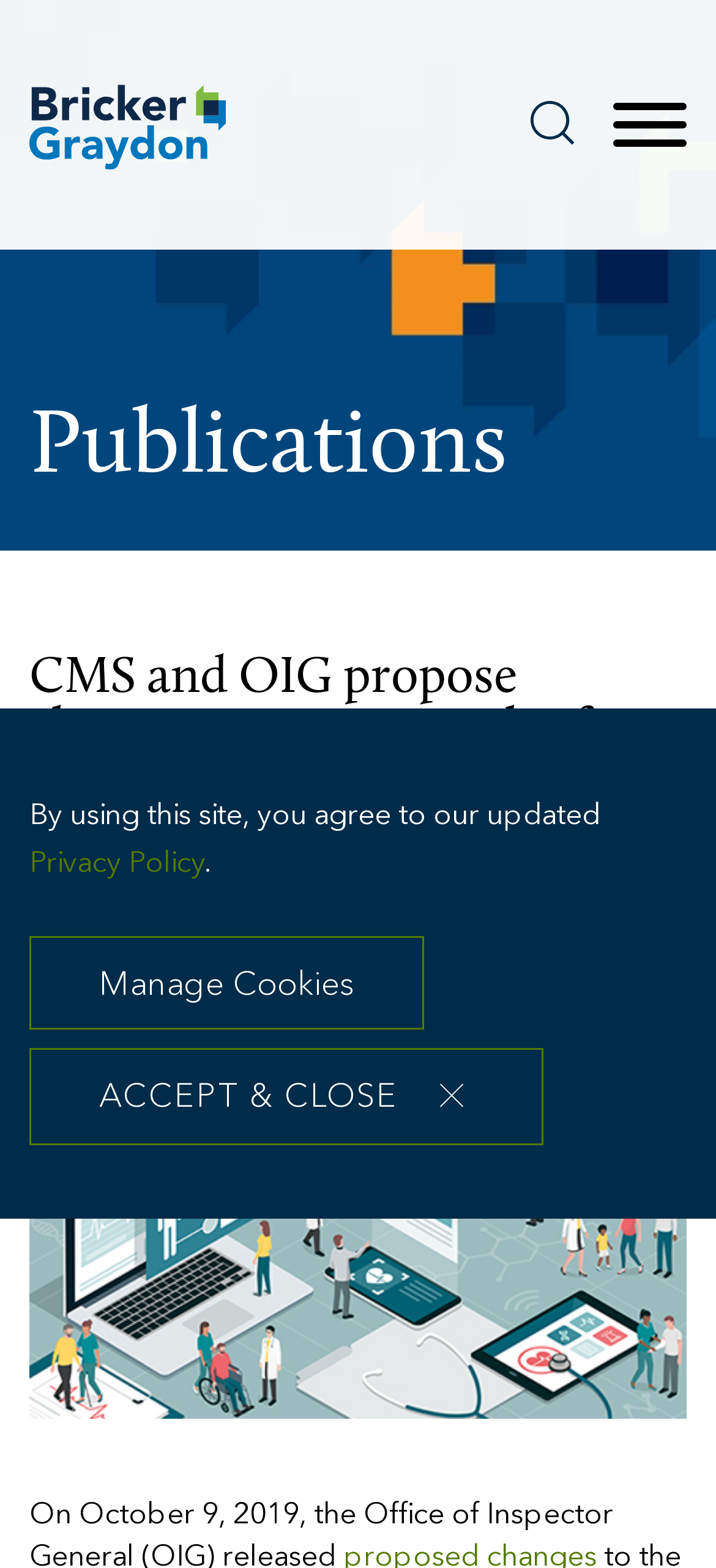What is the name of the law firm mentioned?
Please use the image to provide a one-word or short phrase answer.

Bricker Graydon LLP